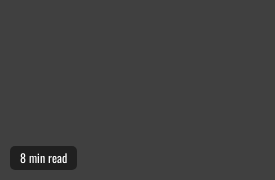Elaborate on the various elements present in the image.

The image features a Hamilton Beach Brewstation, a versatile 12-cup coffee maker known for its innovative design and ease of use. This coffee maker allows users to brew a full pot of coffee without the need for a traditional carafe, offering convenience and efficiency for coffee enthusiasts. Accompanying the image is a note indicating that the associated article takes approximately 8 minutes to read, providing insights into the features and benefits of this particular model, as well as tips for proper use and maintenance. Ideal for both casual coffee drinkers and those who appreciate a well-made brew, the Hamilton Beach Brewstation is a great addition to any kitchen.